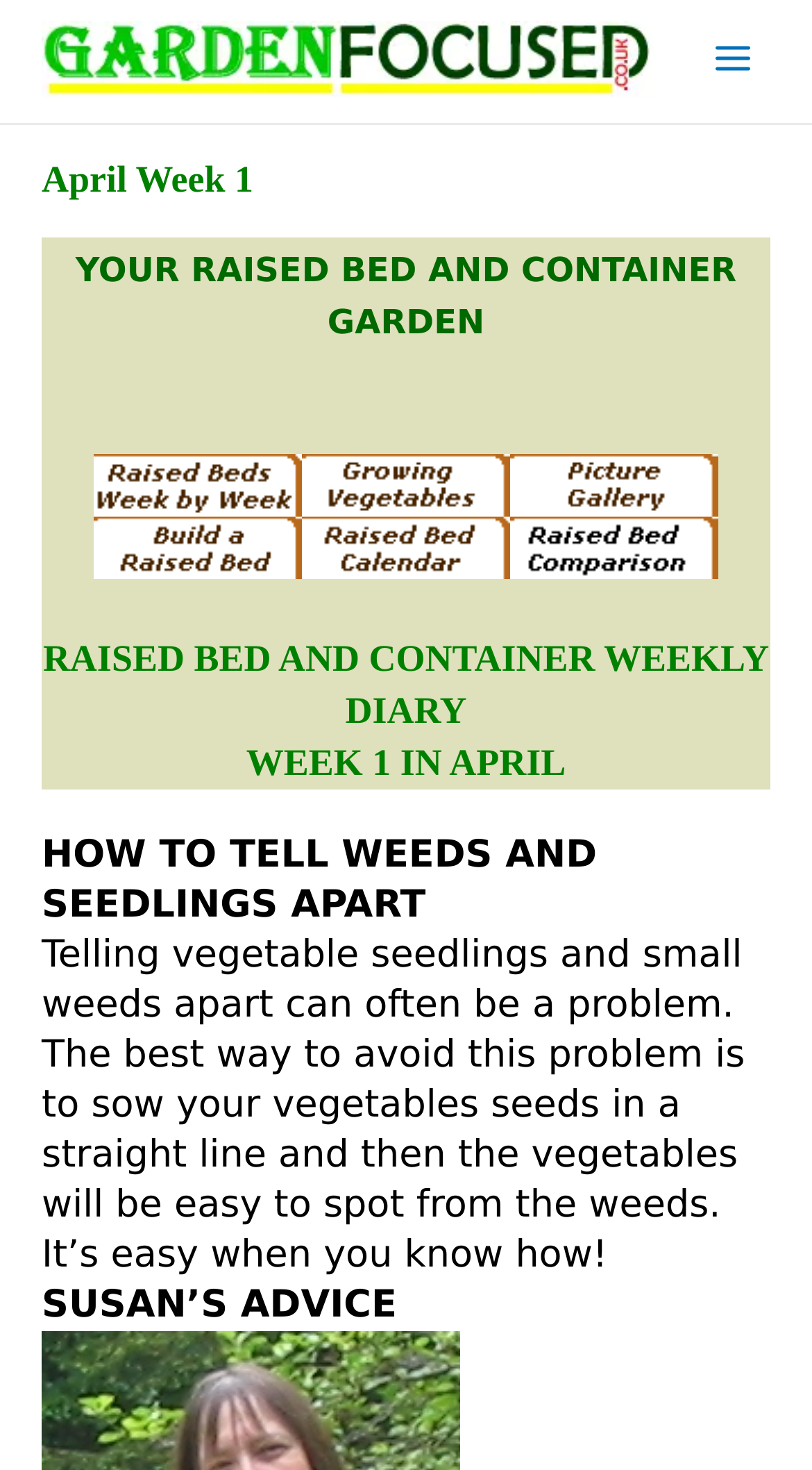Respond with a single word or phrase:
What is the main topic of this webpage?

Raised bed and container diary